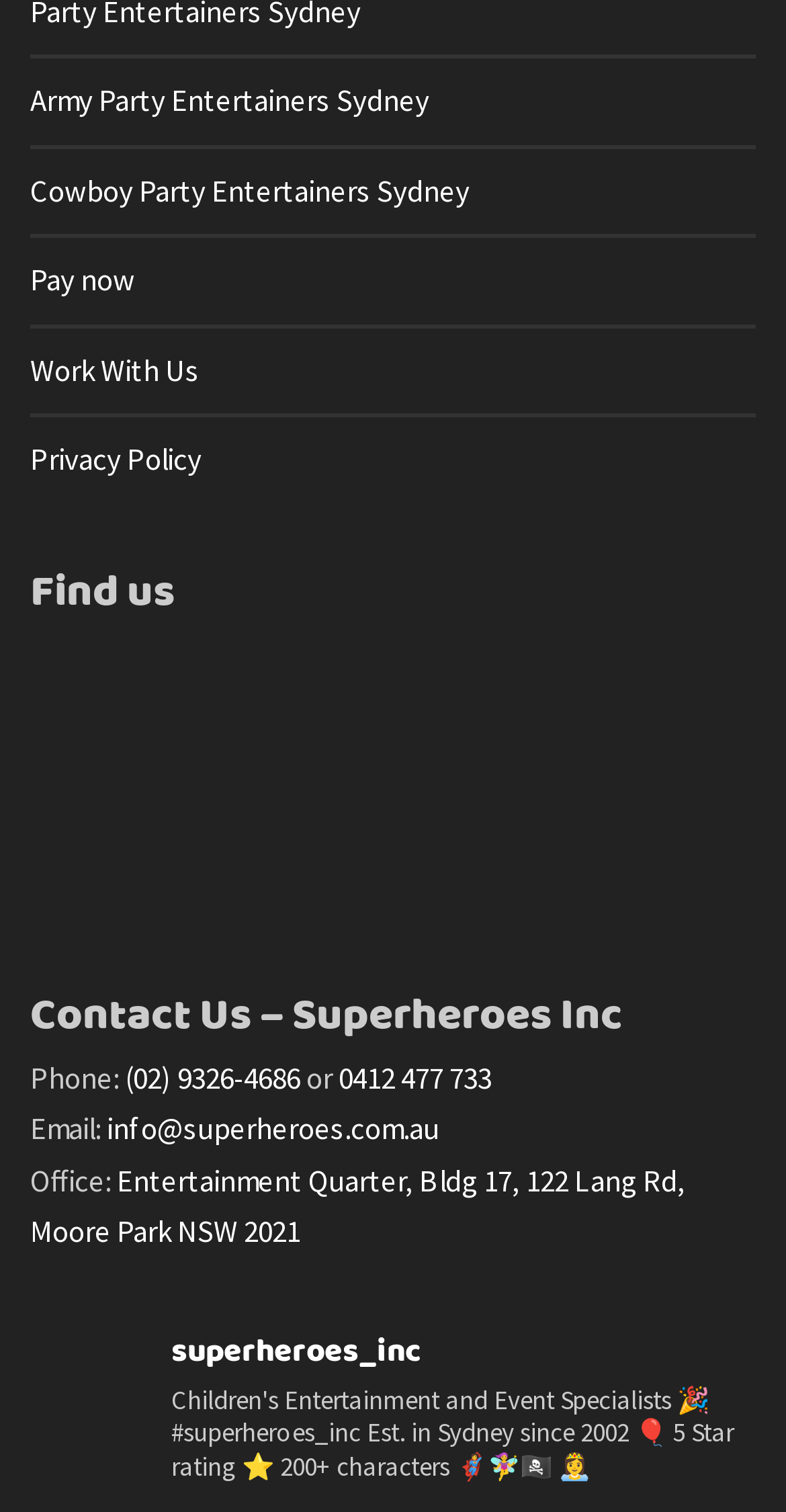Kindly determine the bounding box coordinates of the area that needs to be clicked to fulfill this instruction: "Learn about beach sports".

None